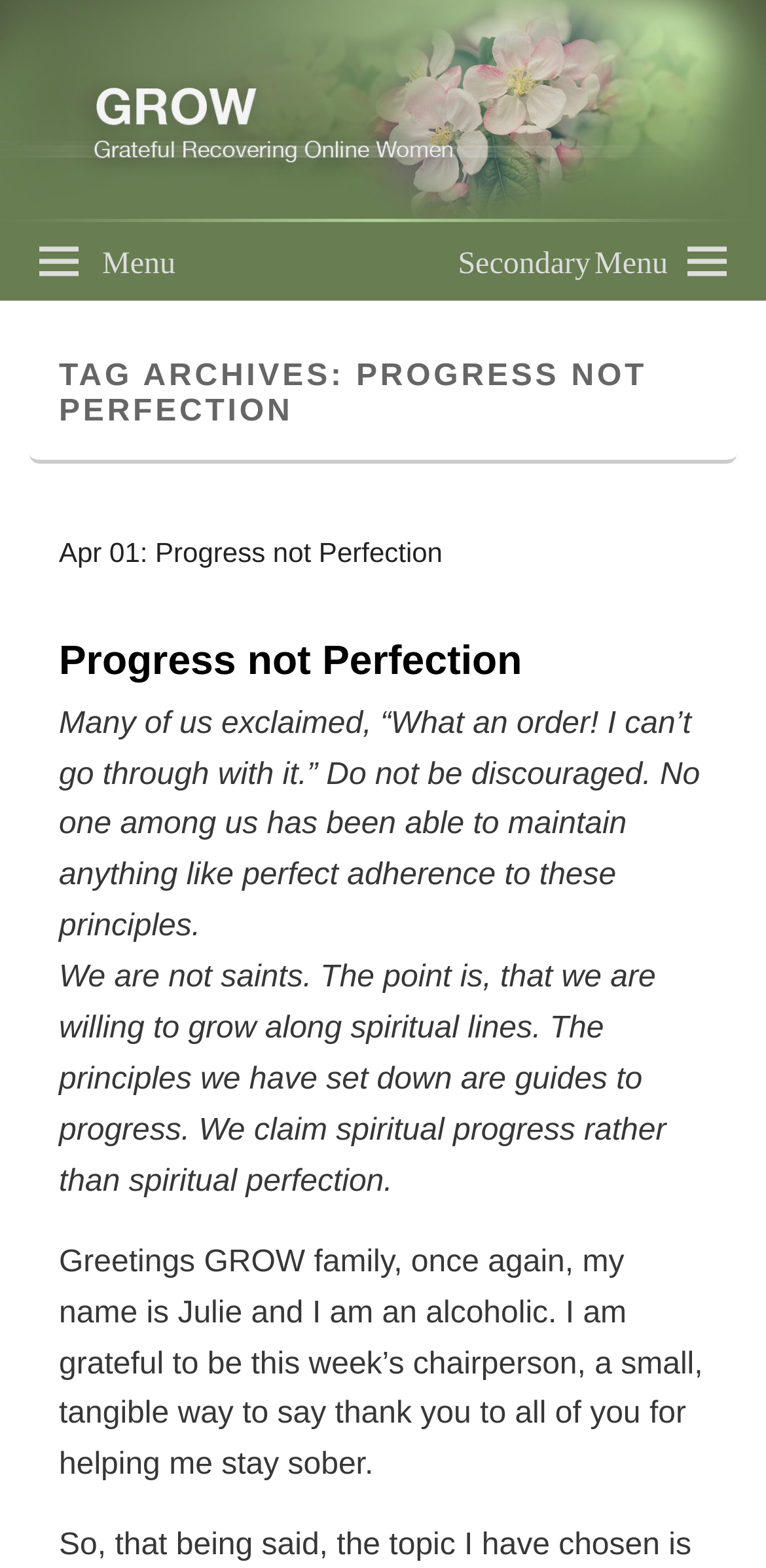Craft a detailed narrative of the webpage's structure and content.

The webpage is titled "Progress not perfection – GROW" and features a prominent link to "GROW" at the top, accompanied by an image with the same name. Below this, there are two menu links, "Menu" and "Secondary Menu", positioned on the left and right sides, respectively.

The main content of the page is divided into sections, with a header that reads "TAG ARCHIVES: PROGRESS NOT PERFECTION". Below this header, there are three sections with headings. The first section has a heading "Apr 01: Progress not Perfection" and contains a link with the same text. The second section has a heading "Progress not Perfection" and contains two blocks of static text. The first block of text discusses the idea of not being discouraged by imperfections and the importance of spiritual growth. The second block of text is a personal message from Julie, the chairperson, expressing gratitude to the GROW family for helping her stay sober.

Overall, the webpage appears to be a blog or article page, with a focus on personal growth and spirituality.